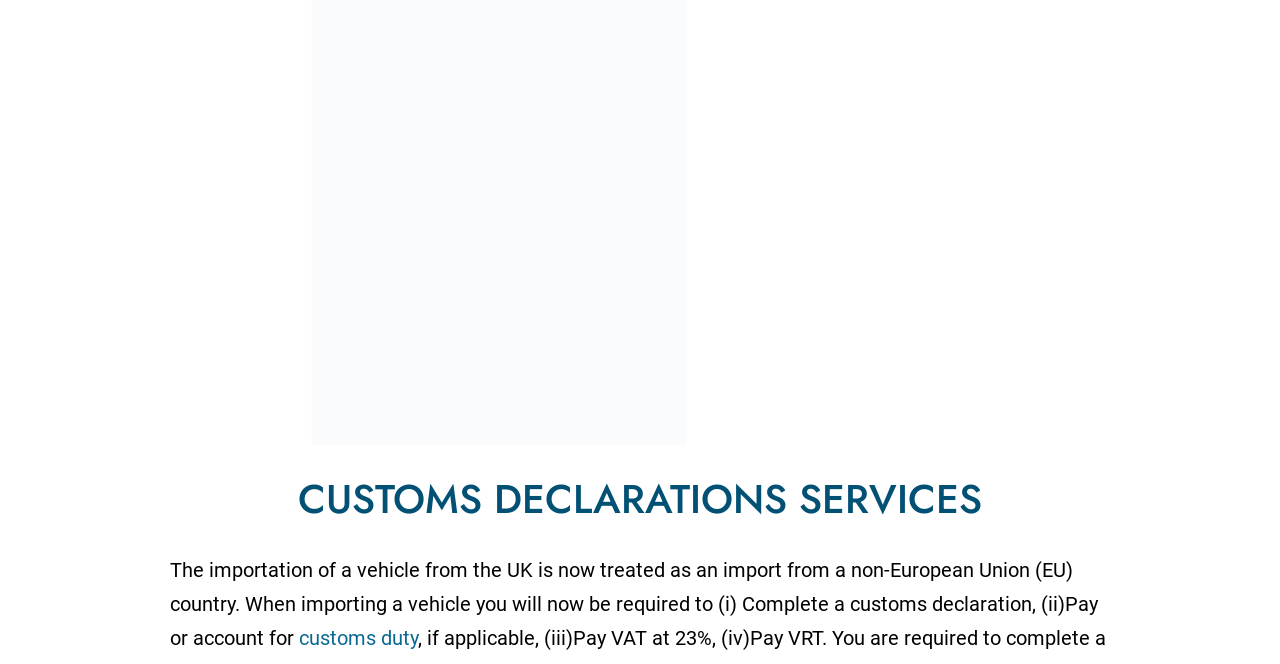Given the description: "customs duty", determine the bounding box coordinates of the UI element. The coordinates should be formatted as four float numbers between 0 and 1, [left, top, right, bottom].

[0.234, 0.943, 0.327, 0.979]